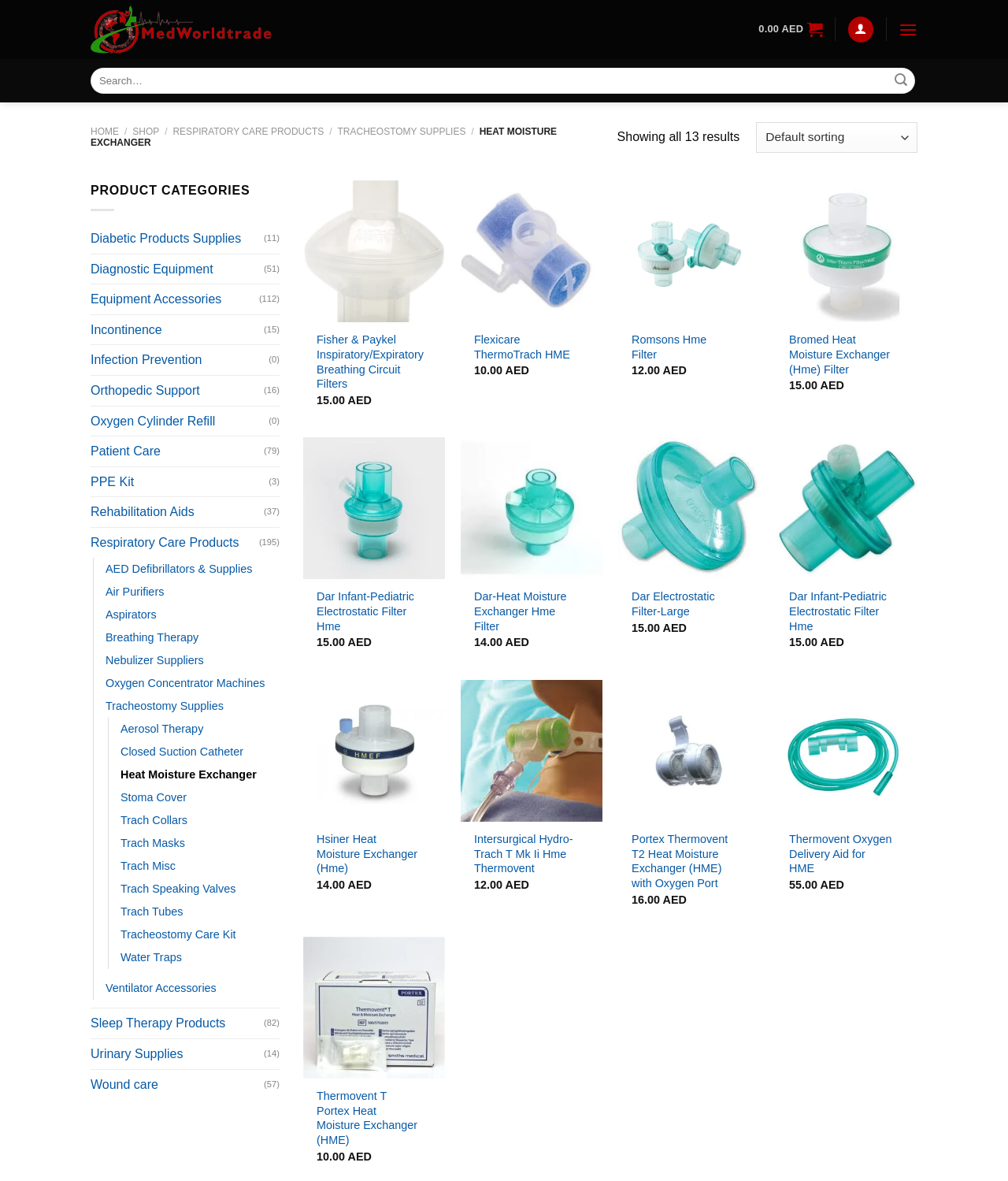Please provide the bounding box coordinates for the element that needs to be clicked to perform the instruction: "Click on Respiratory Care Products". The coordinates must consist of four float numbers between 0 and 1, formatted as [left, top, right, bottom].

[0.171, 0.107, 0.321, 0.116]